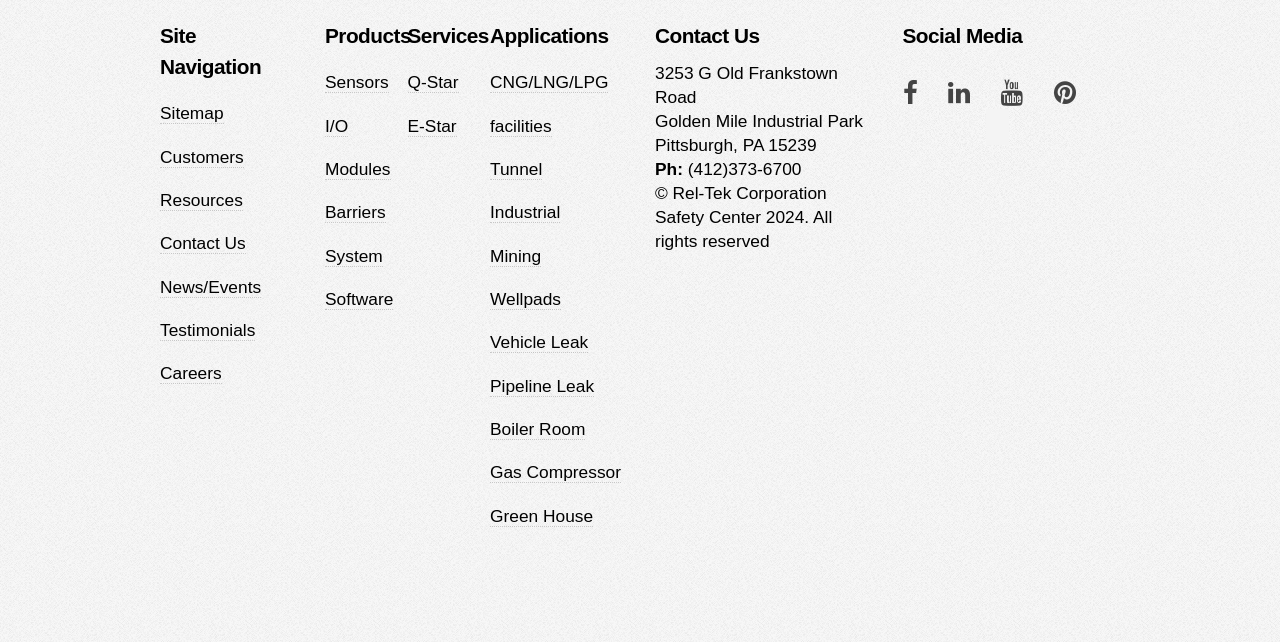Provide the bounding box coordinates of the HTML element this sentence describes: "Green House". The bounding box coordinates consist of four float numbers between 0 and 1, i.e., [left, top, right, bottom].

[0.383, 0.787, 0.463, 0.82]